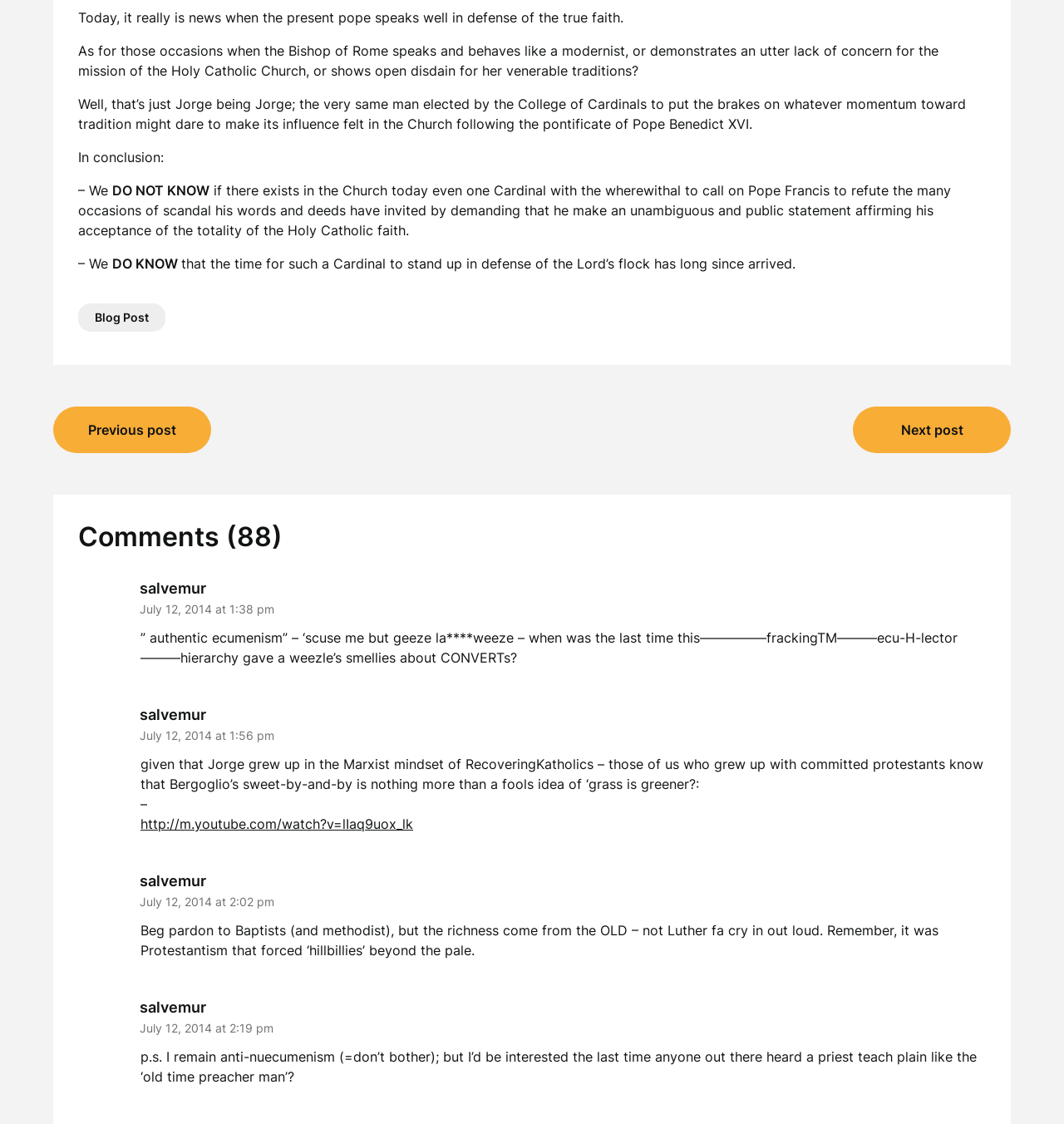What is the theme of the comments section?
Look at the webpage screenshot and answer the question with a detailed explanation.

The comments section appears to be discussing topics related to Catholicism and ecumenism, with users sharing their thoughts and opinions on these topics.